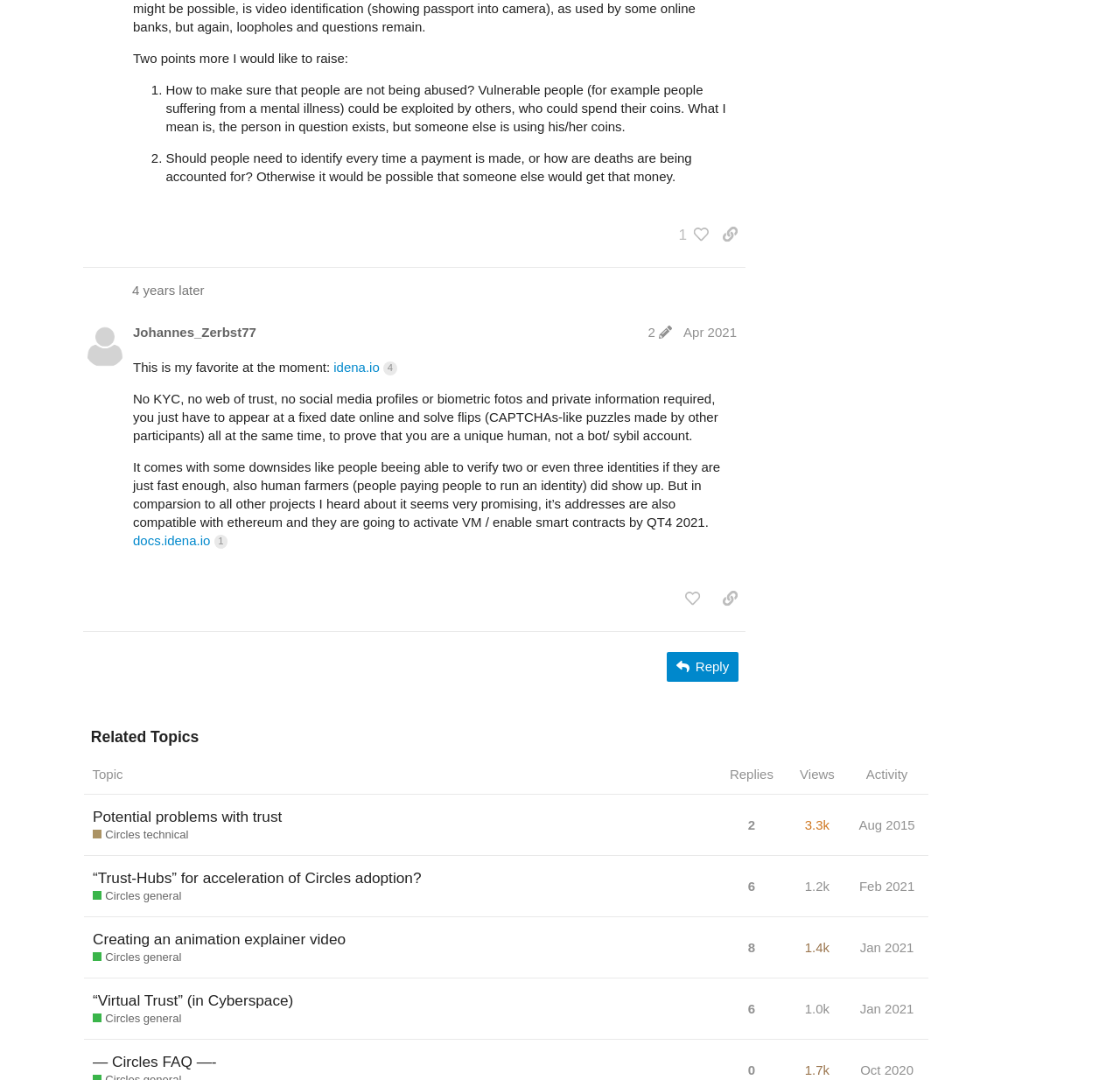How many replies does the topic 'Potential problems with trust Circles technical' have?
Look at the image and respond to the question as thoroughly as possible.

I found the topic 'Potential problems with trust Circles technical' in the 'Related Topics' section, and it has a button 'This topic has 2 replies' next to it, which indicates the number of replies.